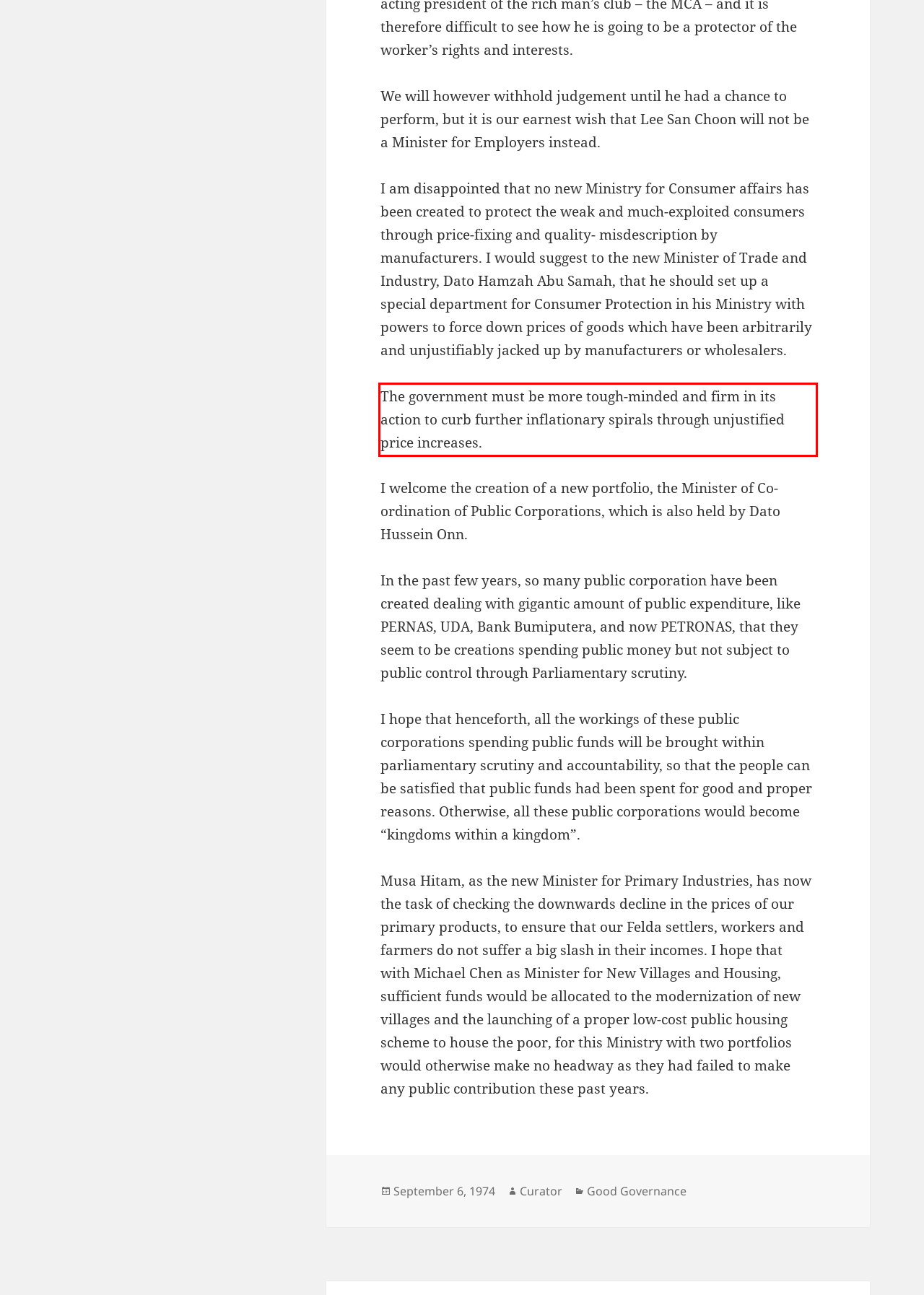Using the provided webpage screenshot, recognize the text content in the area marked by the red bounding box.

The government must be more tough-minded and firm in its action to curb further inflationary spirals through unjustified price increases.